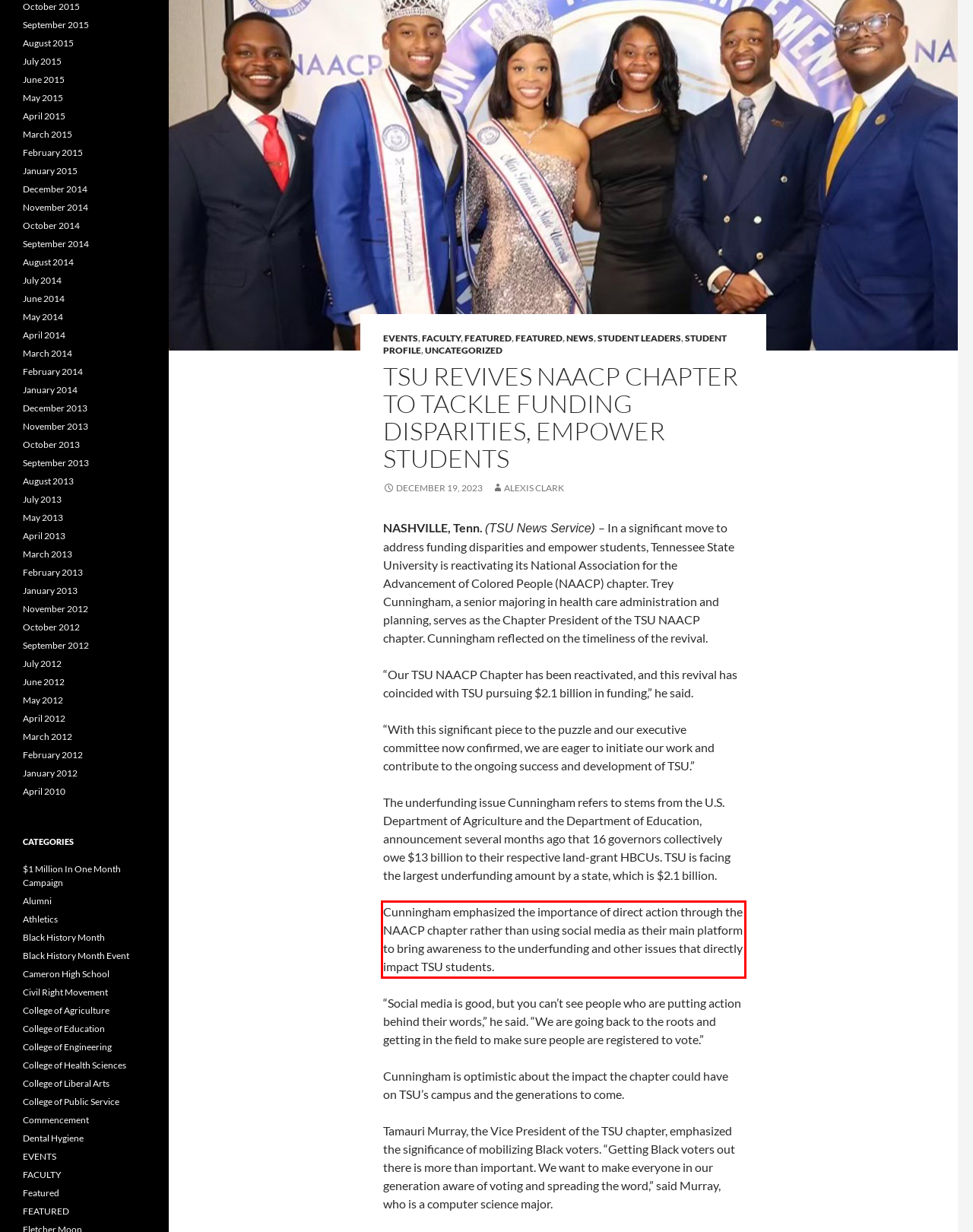You have a screenshot of a webpage with a red bounding box. Identify and extract the text content located inside the red bounding box.

Cunningham emphasized the importance of direct action through the NAACP chapter rather than using social media as their main platform to bring awareness to the underfunding and other issues that directly impact TSU students.